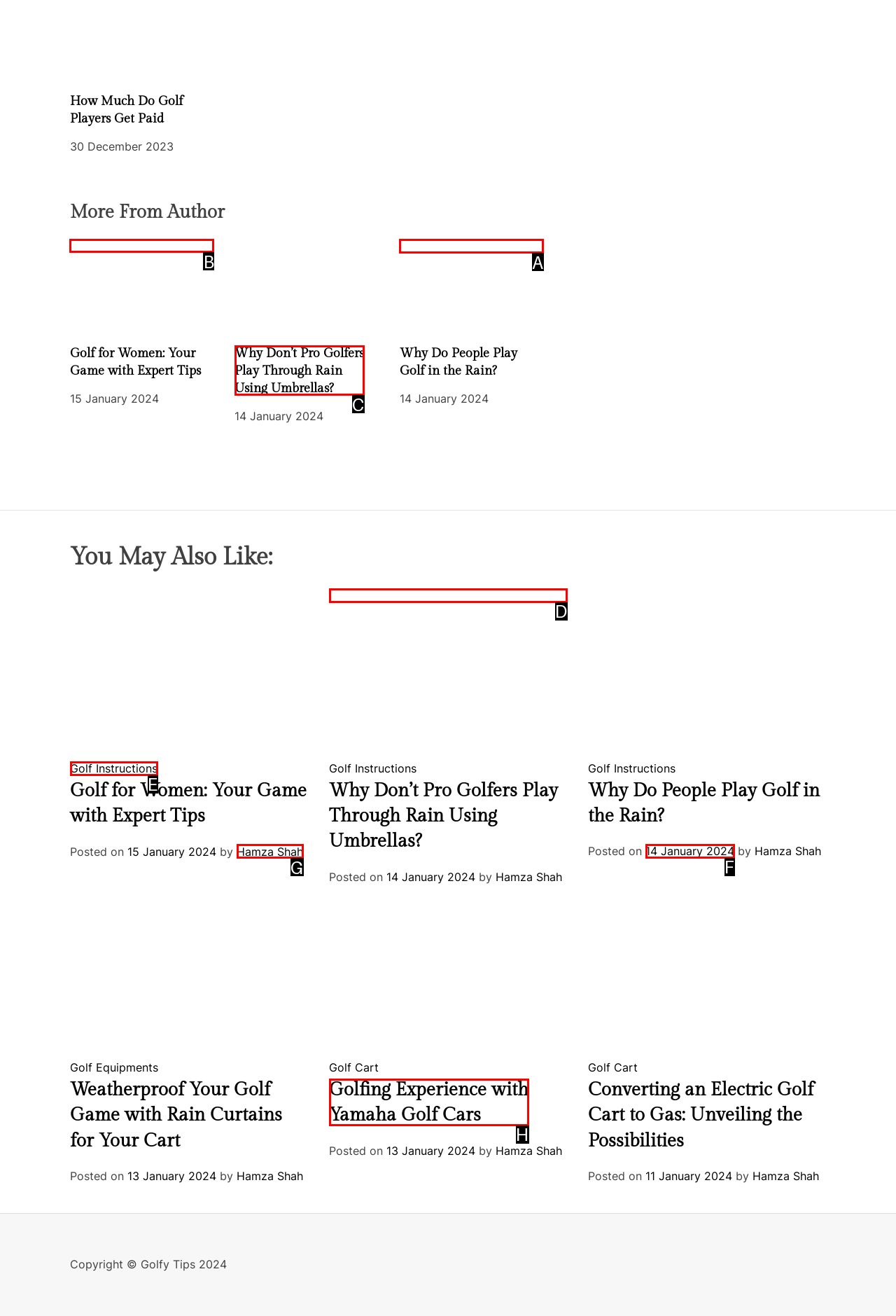Determine the letter of the element you should click to carry out the task: Click on the article 'Golf for Women: Your Game with Expert Tips'
Answer with the letter from the given choices.

B